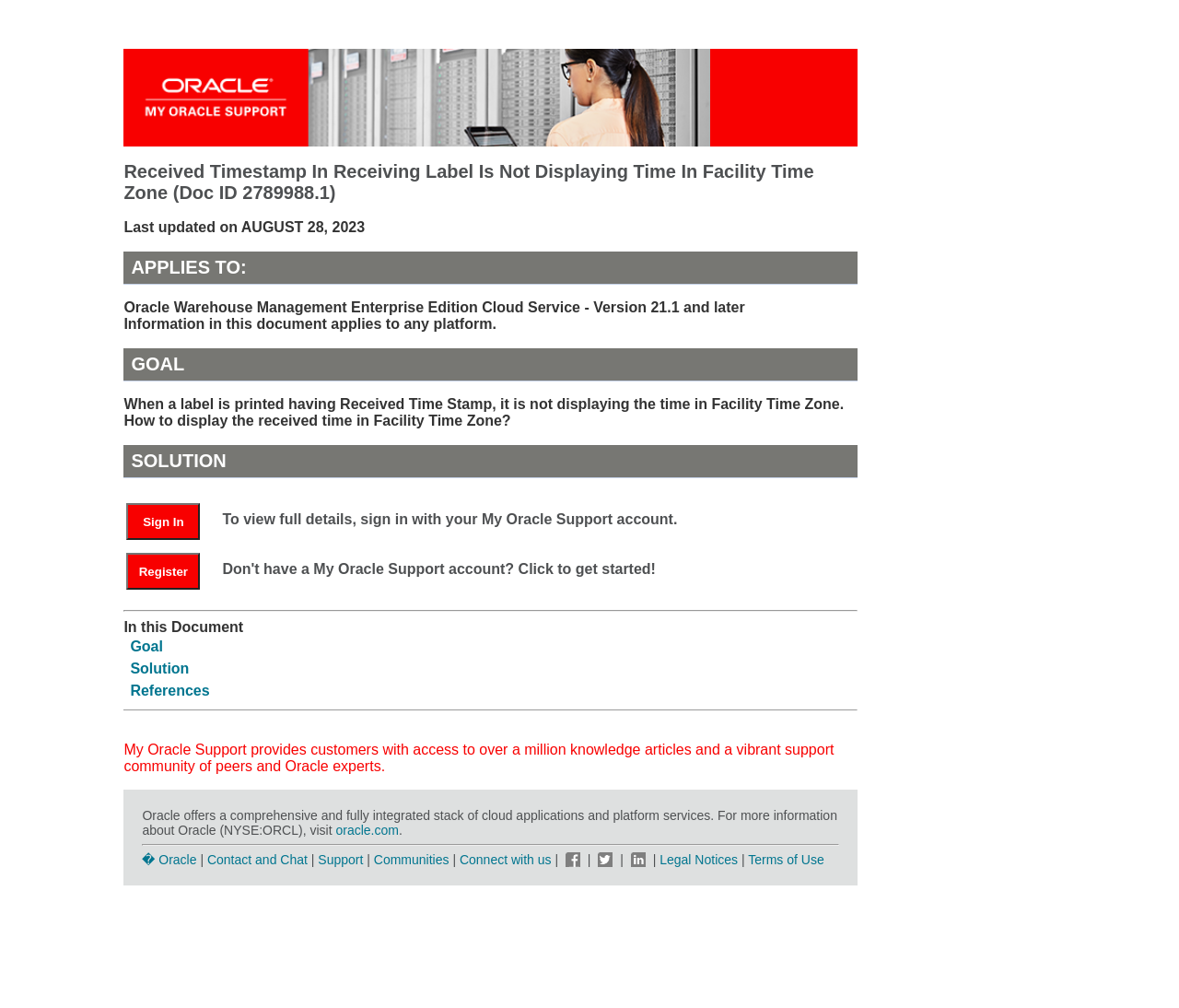Explain the contents of the webpage comprehensively.

This webpage is about a specific issue in Oracle Warehouse Management Enterprise Edition Cloud Service, version 21.1 and later, where the received timestamp in receiving labels is not displaying the time in the facility time zone. 

At the top of the page, there is a banner with the title "My Oracle Support" and an image. Below the banner, the title of the issue is displayed, along with the document ID. The last updated date, August 28, 2023, is also shown. 

The page is divided into sections, including "Applies To", "Goal", and "Solution". The "Applies To" section specifies that the information in this document applies to Oracle Warehouse Management Enterprise Edition Cloud Service, version 21.1 and later, on any platform. The "Goal" section describes the problem, stating that when a label is printed with a received time stamp, it does not display the time in the facility time zone. The "Solution" section is presented in a table format, with two rows, each containing a button, "Sign In" and "Register", respectively, along with a brief description.

Below the "Solution" section, there is a horizontal separator, followed by a section titled "In this Document", which contains links to different parts of the document, including "Goal", "Solution", and "References". 

Further down the page, there is a section that describes the benefits of My Oracle Support, stating that it provides customers with access to over a million knowledge articles and a vibrant support community. 

At the bottom of the page, there is a footer section that contains links to Oracle's website, contact and chat information, support, communities, and social media platforms, including Facebook, Twitter, and LinkedIn.